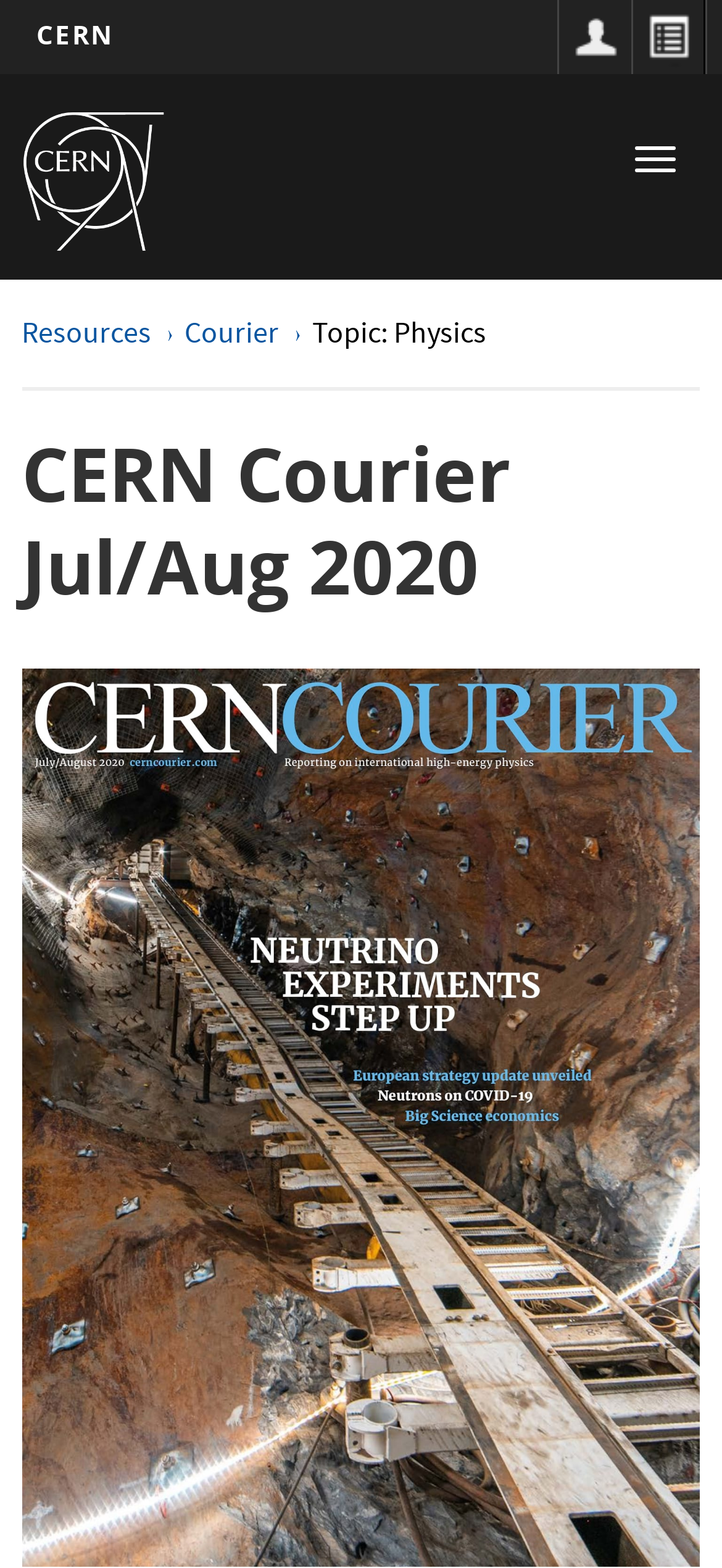Using the description: "Toggle navigation", determine the UI element's bounding box coordinates. Ensure the coordinates are in the format of four float numbers between 0 and 1, i.e., [left, top, right, bottom].

[0.854, 0.083, 0.962, 0.12]